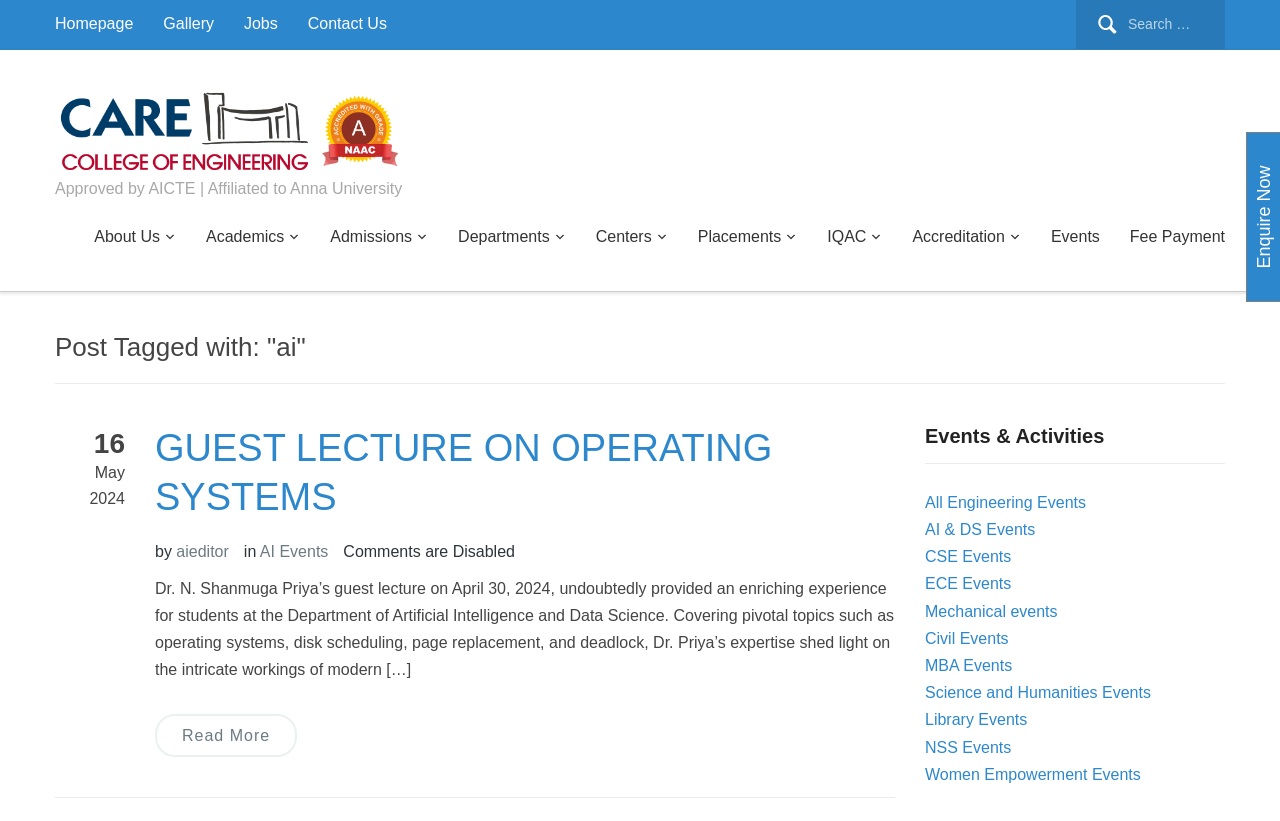Give a one-word or one-phrase response to the question:
What is the date of the guest lecture event?

April 30, 2024